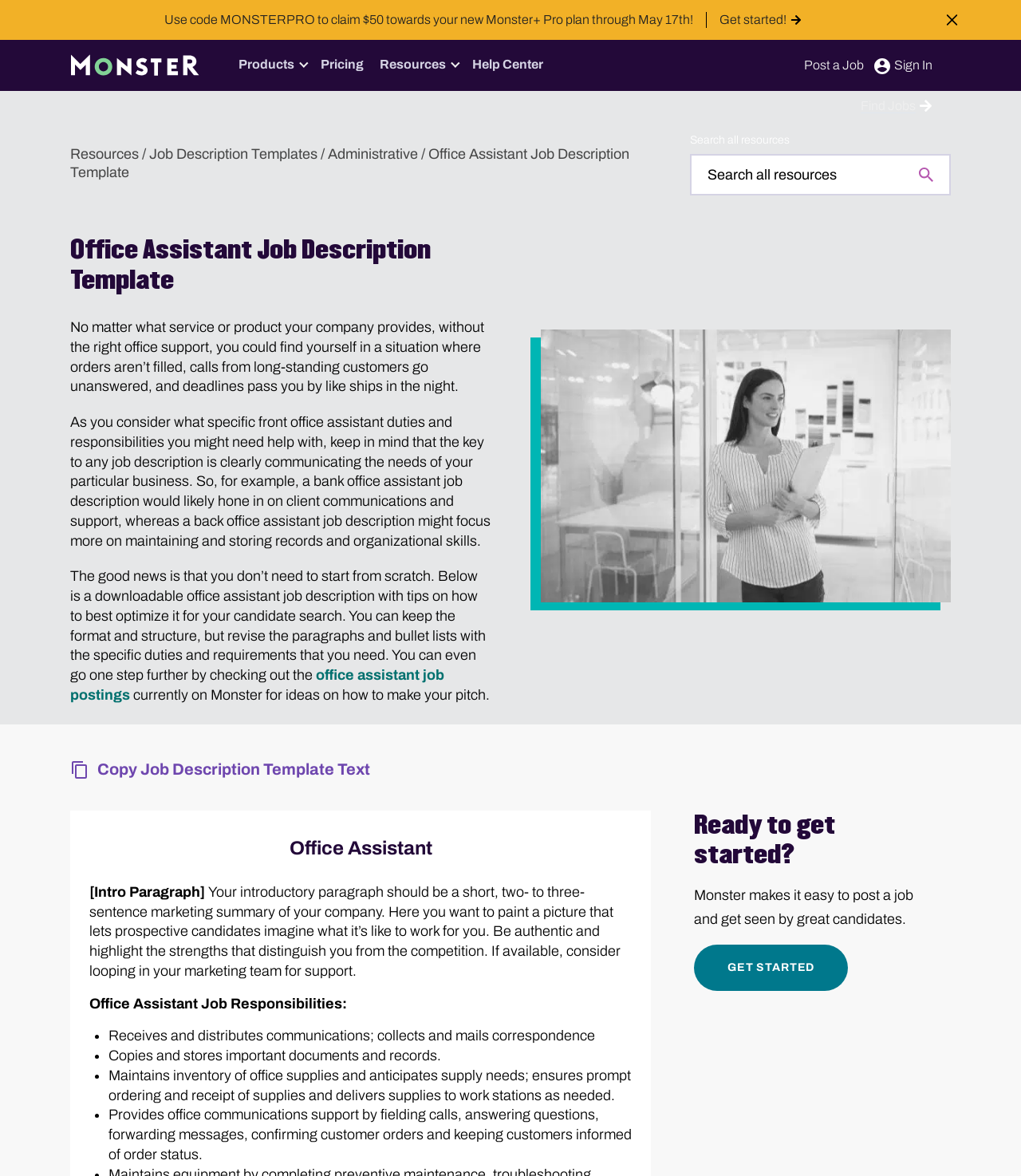Explain the webpage in detail.

This webpage is about an office assistant job description template provided by Monster.com. At the top, there is a navigation menu with links to "Products", "Pricing", "Resources", and "Help Center". Below the navigation menu, there is a prominent call-to-action button "Post a Job" and a link to "Sign In". 

On the left side, there is a breadcrumb navigation with links to "Resources", "Job Description Templates", and "Administrative". 

The main content of the webpage is an article that provides a detailed office assistant job description template. The article starts with a heading "Office Assistant Job Description Template" and a brief introduction to the importance of having the right office support. 

The article then provides a downloadable office assistant job description template with tips on how to optimize it for a candidate search. The template includes an intro paragraph, office assistant job responsibilities, and other details. 

On the right side of the article, there is a search bar with a label "Search all resources". 

Below the article, there is a complementary section with a heading "Ready to get started?" and a call-to-action link "GET STARTED" to post a job on Monster.com.